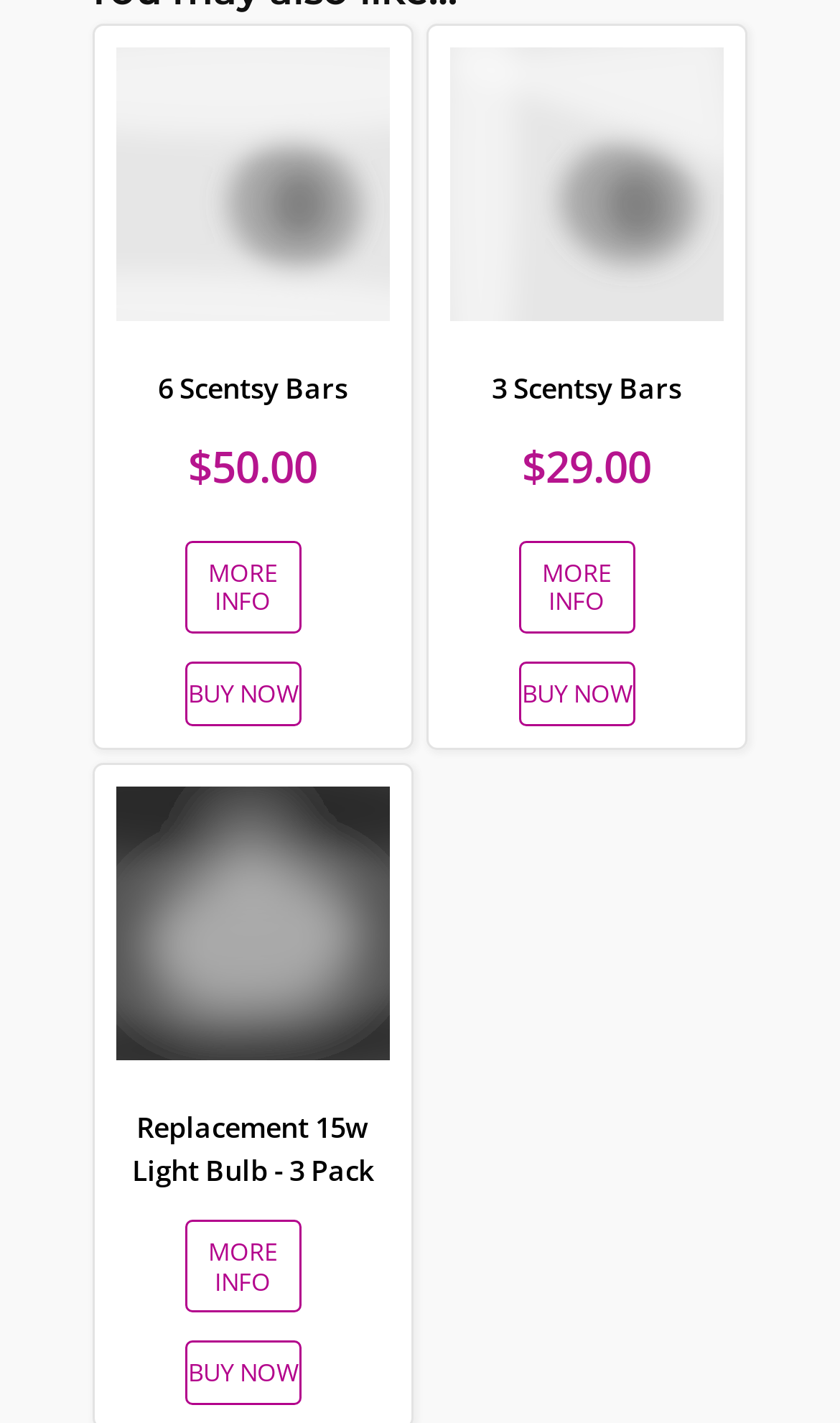What is the price of the 6 Scentsy Bars product?
Please use the image to deliver a detailed and complete answer.

I looked at the first product link, which has an image and a heading '6 Scentsy Bars'. The text next to it says '6 Scentsy Bars $50.00', so I concluded that the price of the 6 Scentsy Bars product is $50.00.